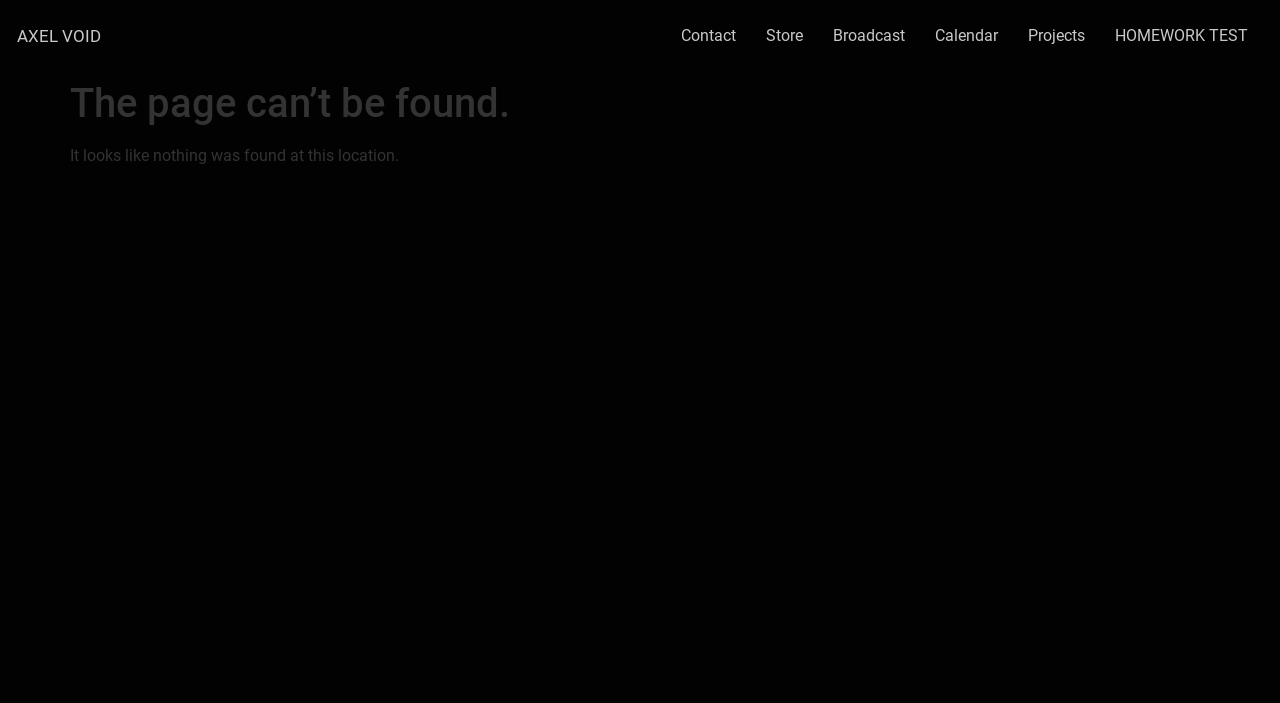By analyzing the image, answer the following question with a detailed response: What is the name of the website?

The name of the website can be determined by looking at the heading element 'AXEL VOID' at the top of the page, which suggests that the website belongs to or is about Axel Void.